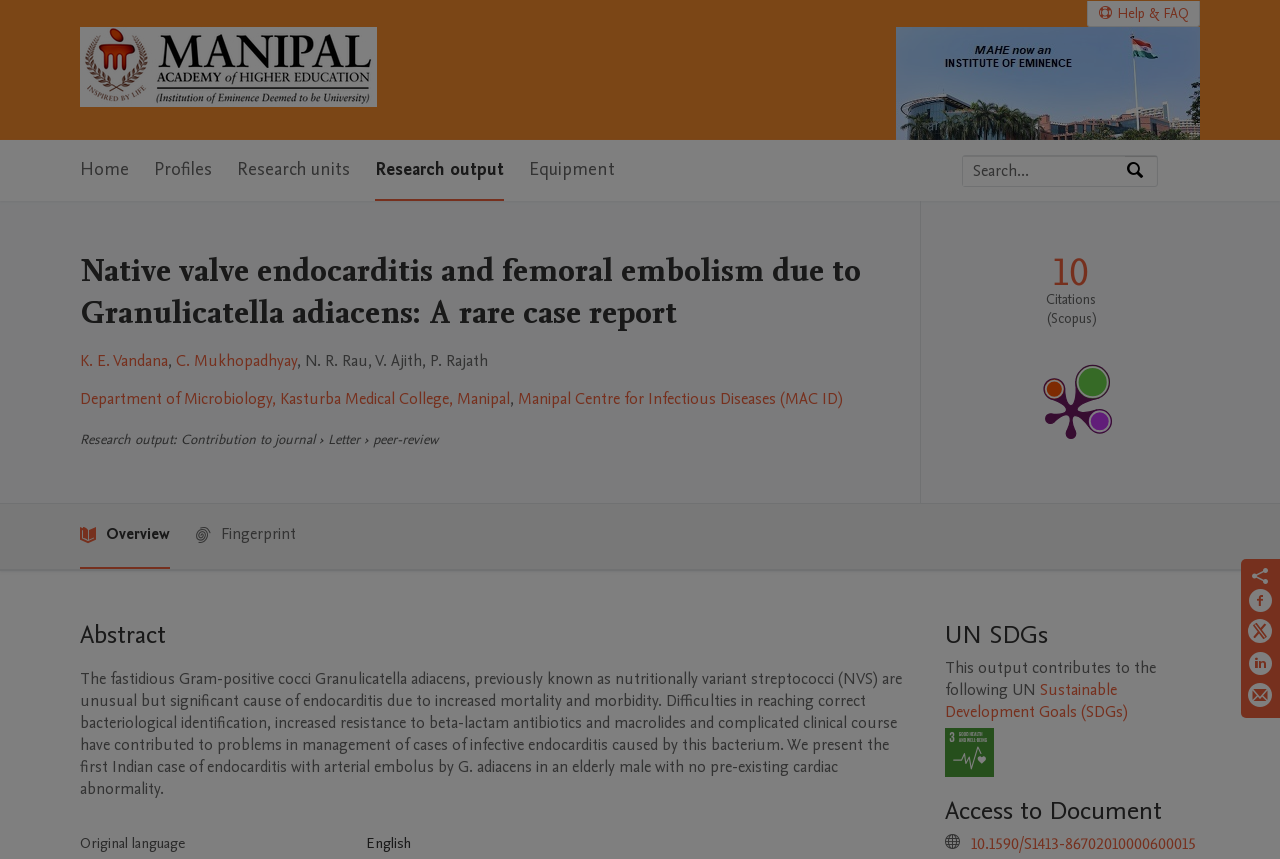Find the bounding box of the UI element described as: "Sustainable Development Goals (SDGs)". The bounding box coordinates should be given as four float values between 0 and 1, i.e., [left, top, right, bottom].

[0.738, 0.791, 0.881, 0.842]